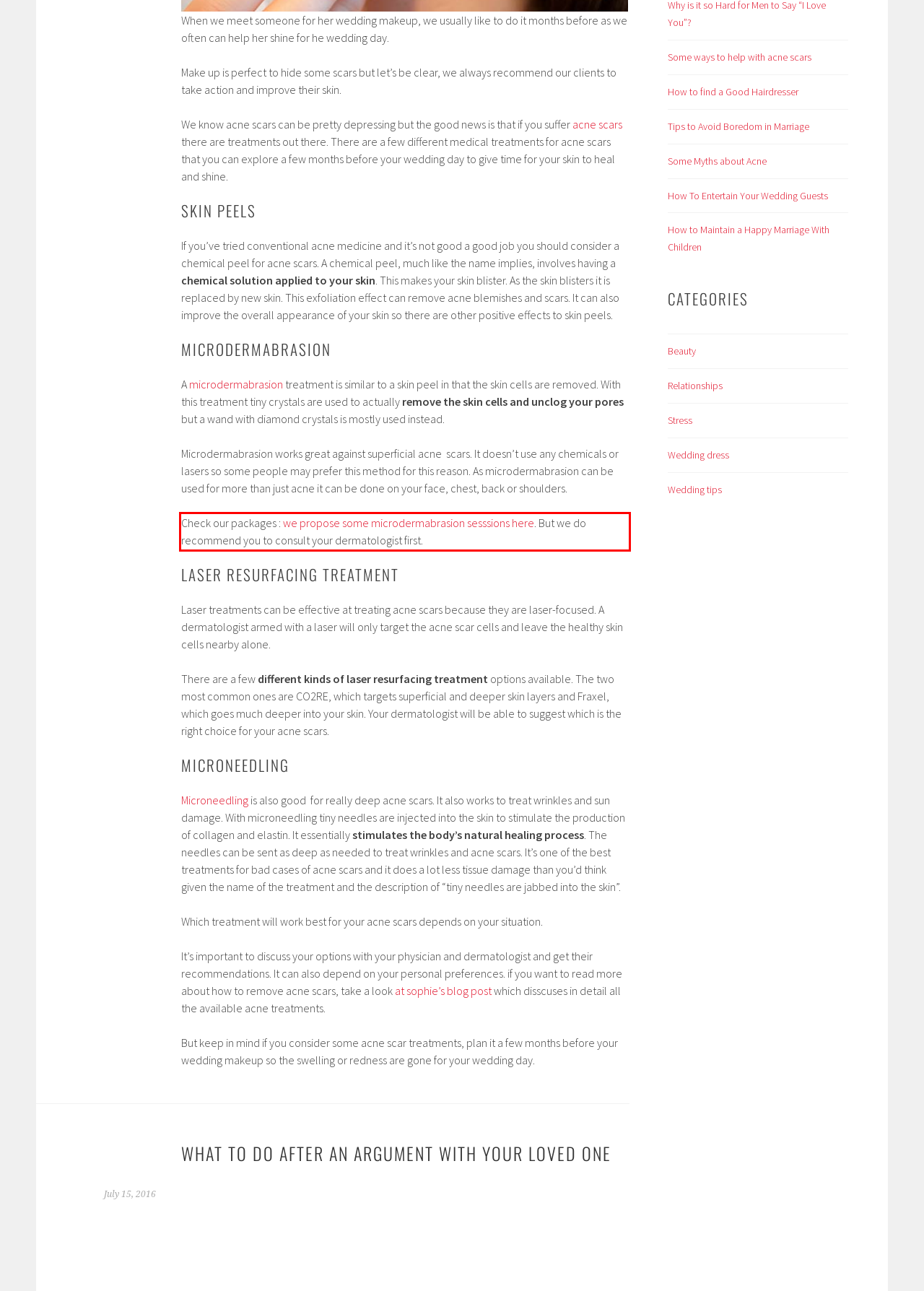Identify the red bounding box in the webpage screenshot and perform OCR to generate the text content enclosed.

Check our packages : we propose some microdermabrasion sesssions here. But we do recommend you to consult your dermatologist first.